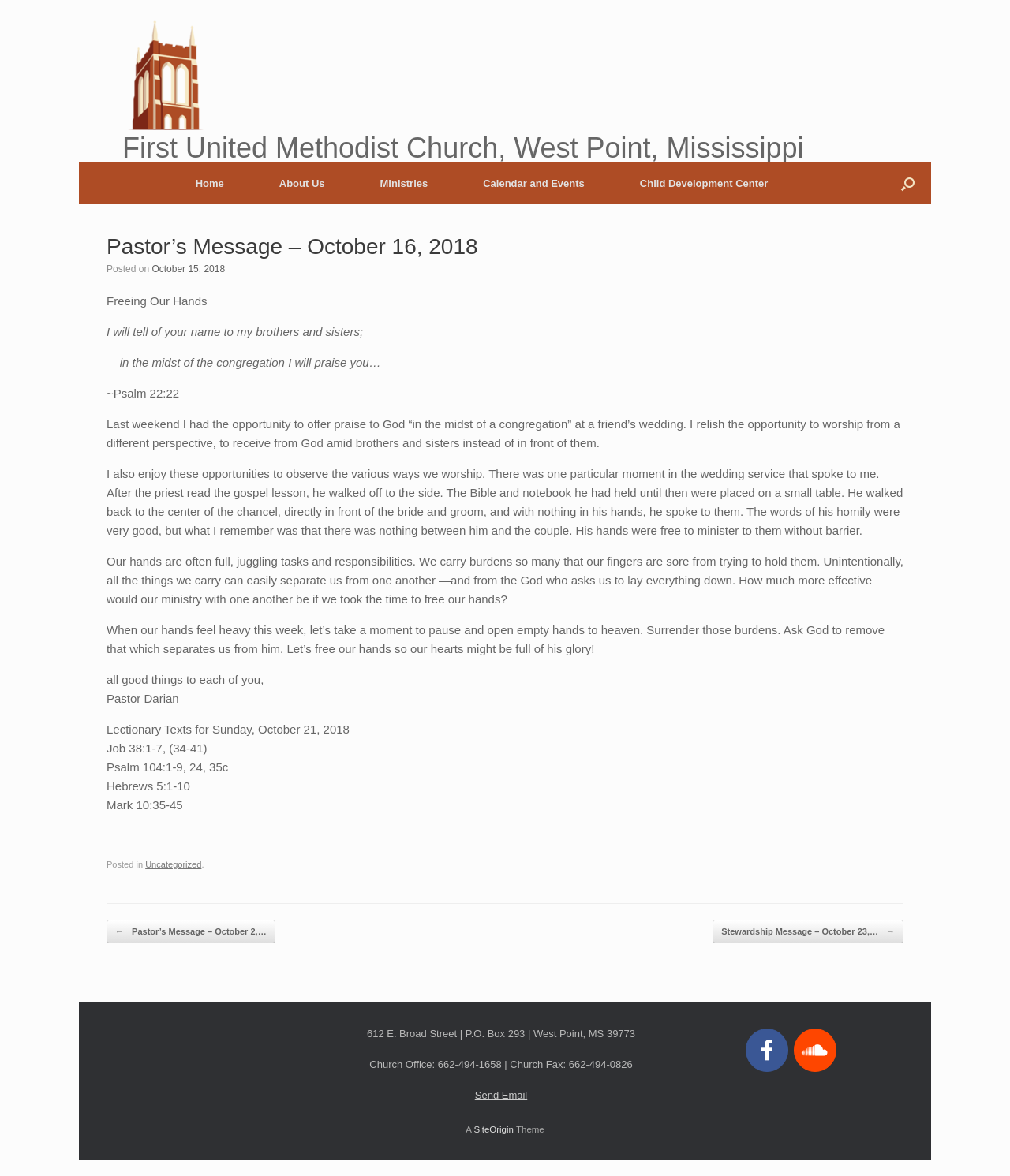Based on the element description "Weight Loss Products", predict the bounding box coordinates of the UI element.

None